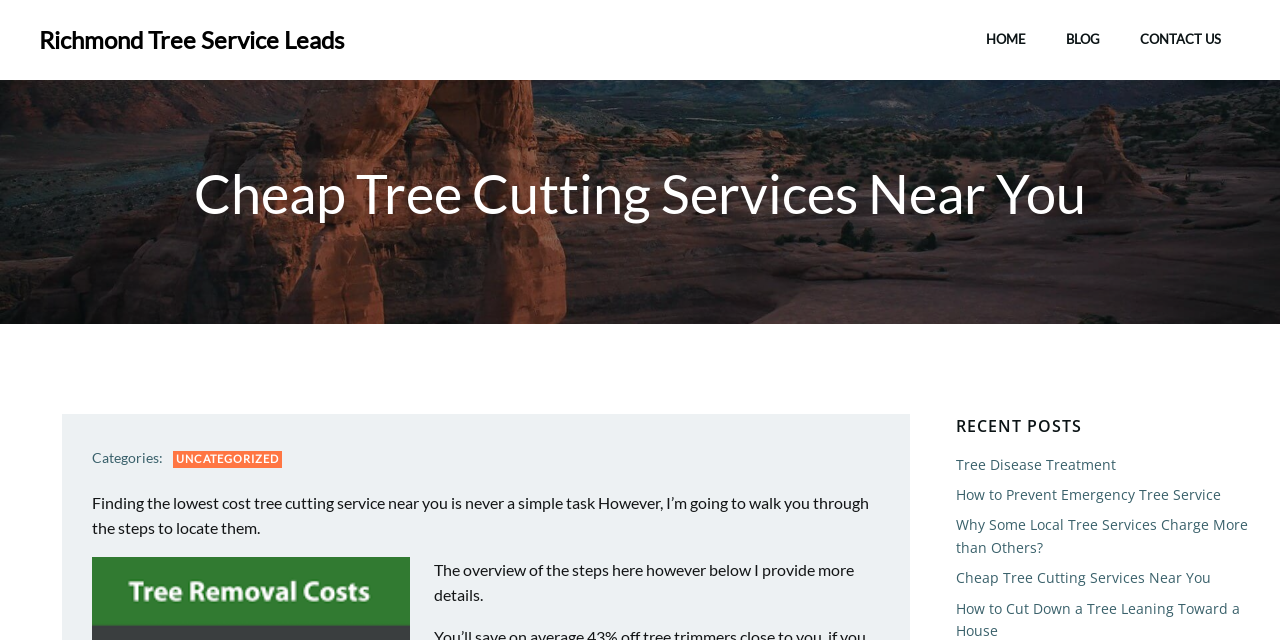Please provide the bounding box coordinates in the format (top-left x, top-left y, bottom-right x, bottom-right y). Remember, all values are floating point numbers between 0 and 1. What is the bounding box coordinate of the region described as: Tree Disease Treatment

[0.747, 0.71, 0.872, 0.74]